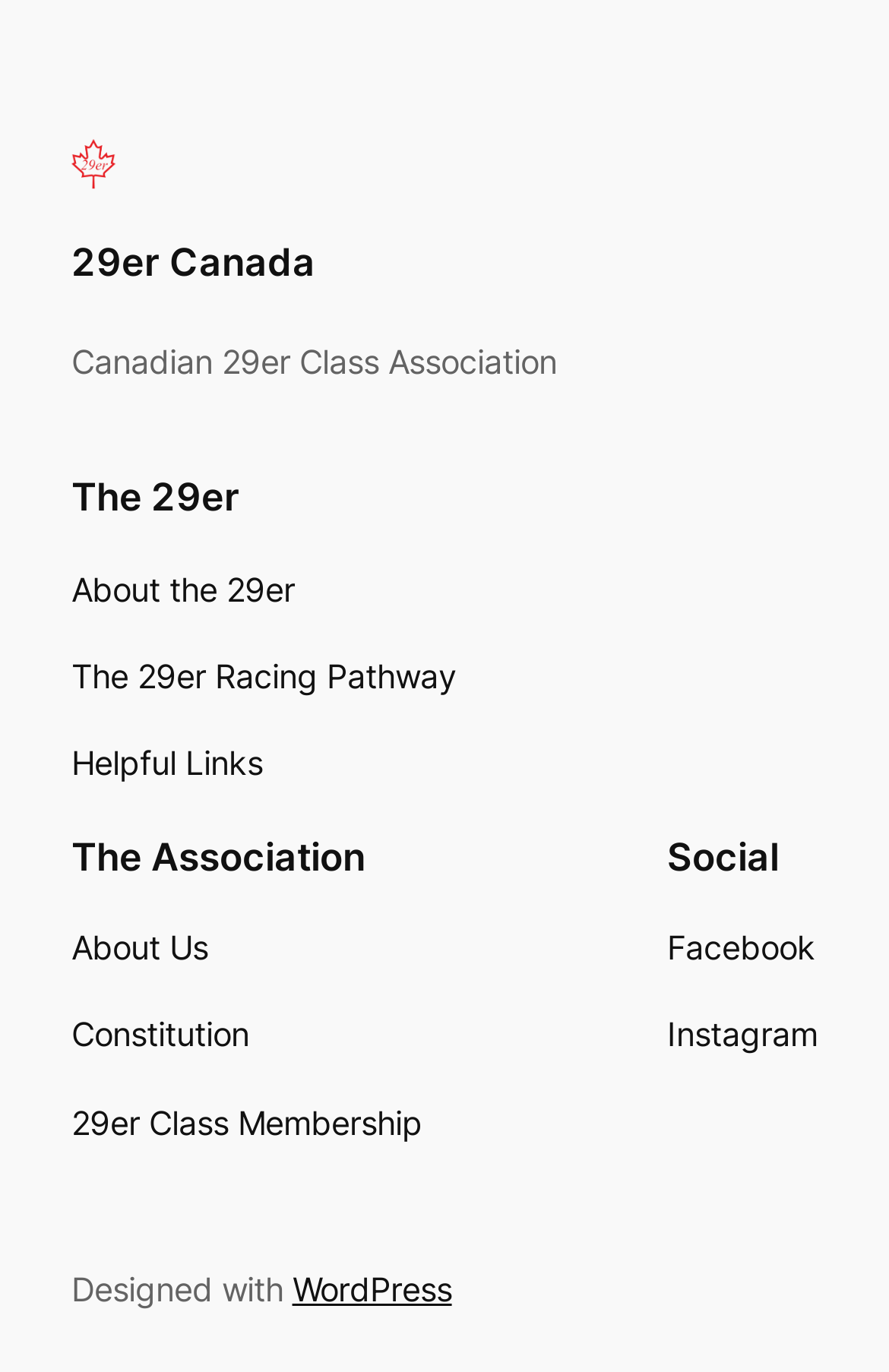Identify the bounding box for the UI element described as: "The 29er Racing Pathway". The coordinates should be four float numbers between 0 and 1, i.e., [left, top, right, bottom].

[0.08, 0.475, 0.513, 0.512]